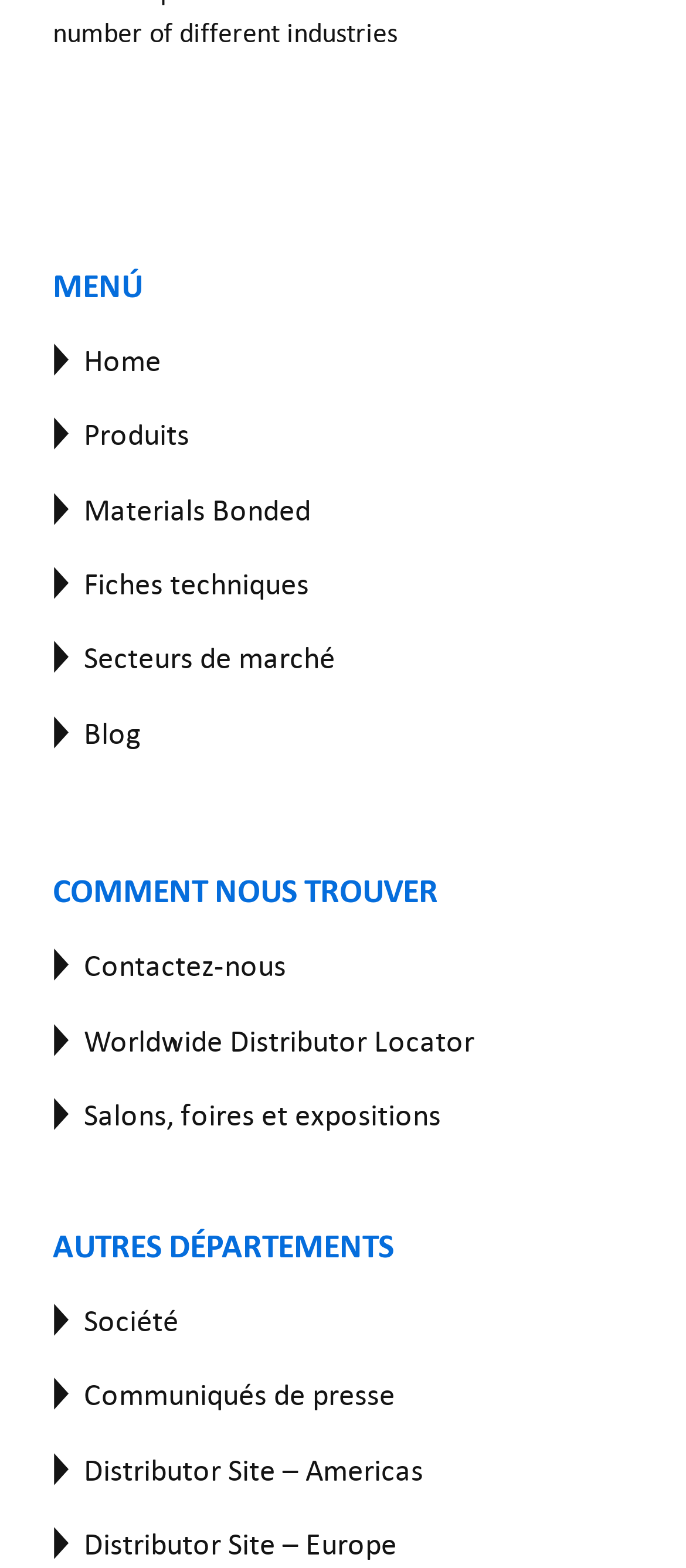What is the purpose of the 'COMMENT NOUS TROUVER' section?
Your answer should be a single word or phrase derived from the screenshot.

Contact information